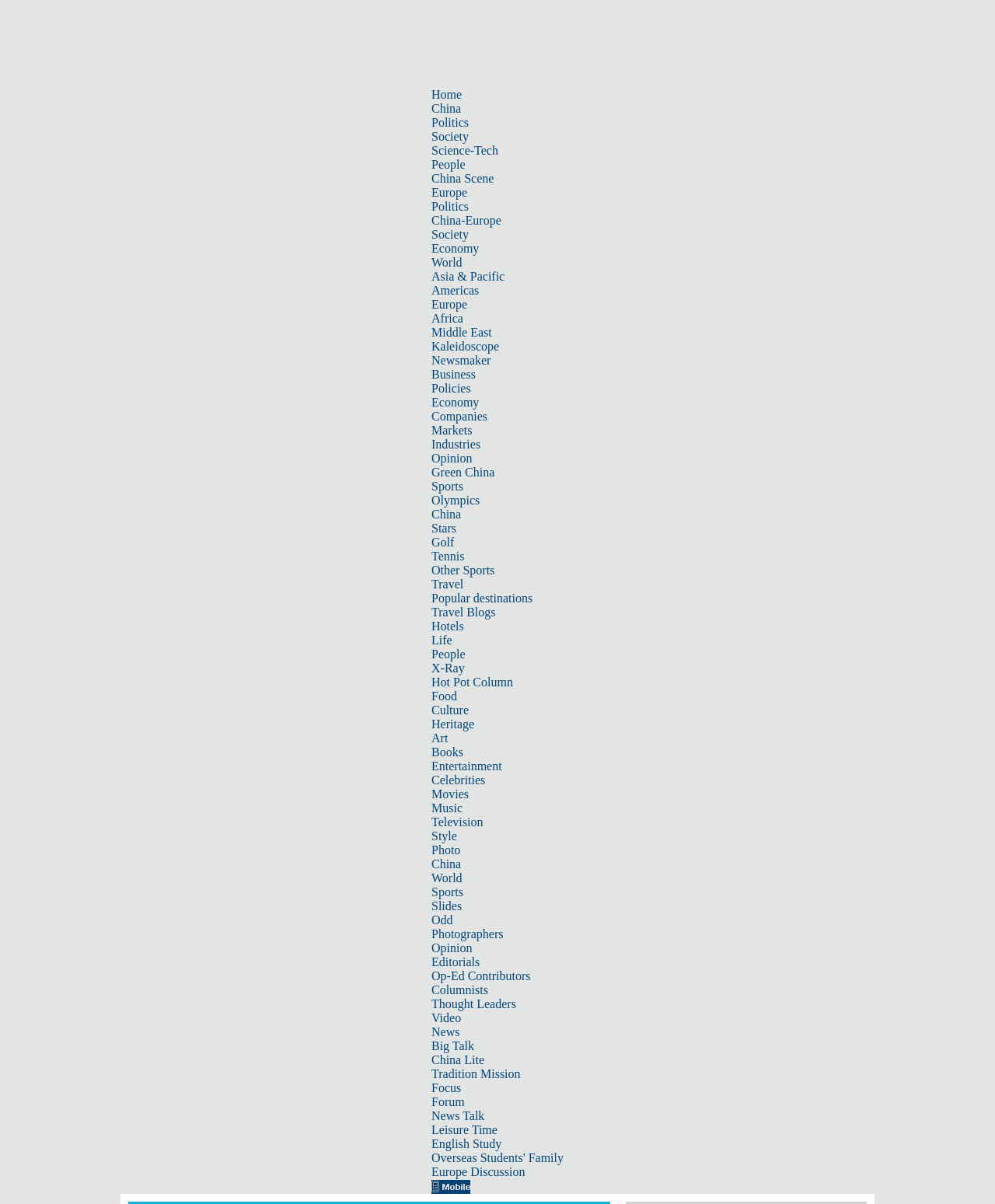Can you find the bounding box coordinates of the area I should click to execute the following instruction: "Go to ATF Solutions"?

None